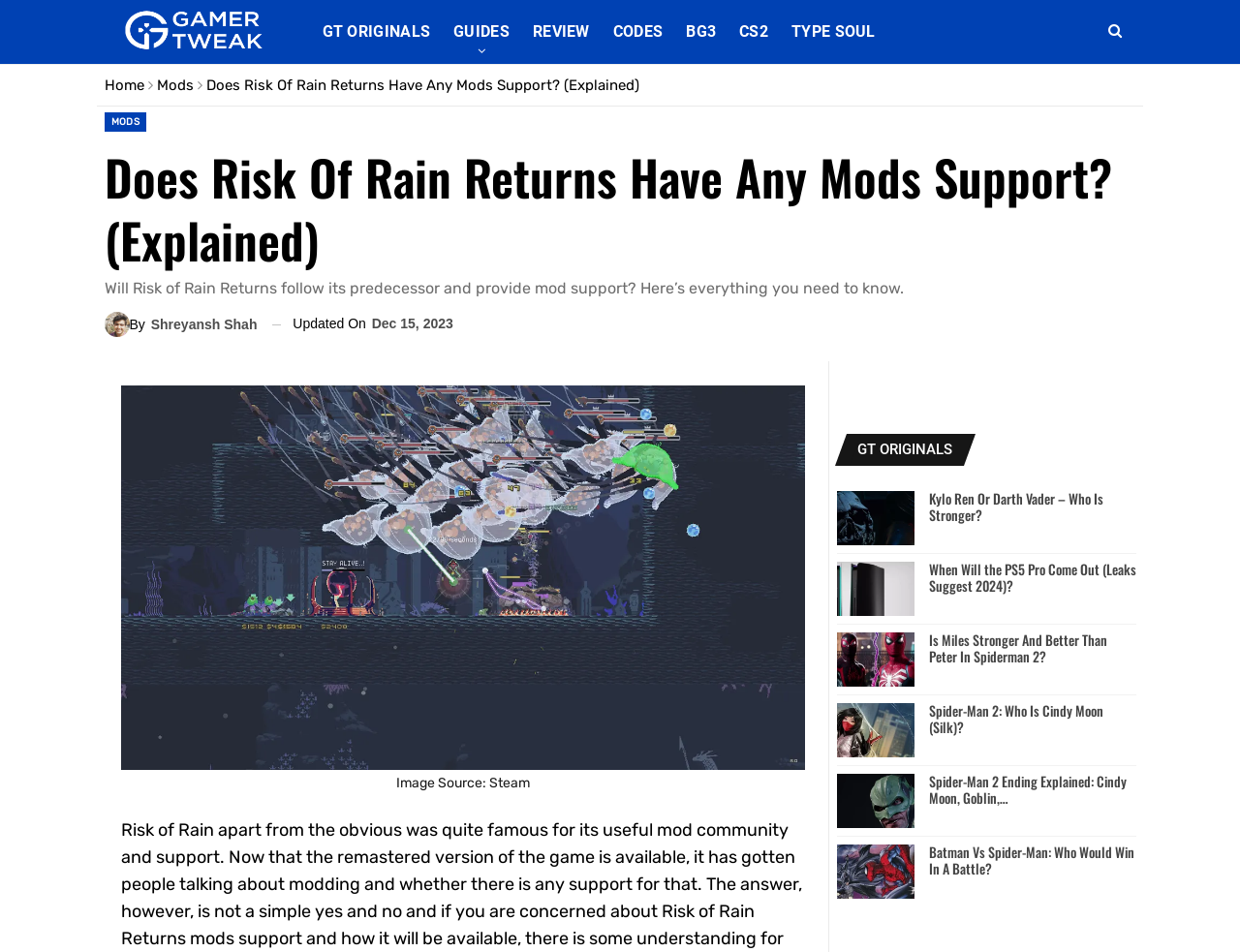Please determine the main heading text of this webpage.

Does Risk Of Rain Returns Have Any Mods Support? (Explained)